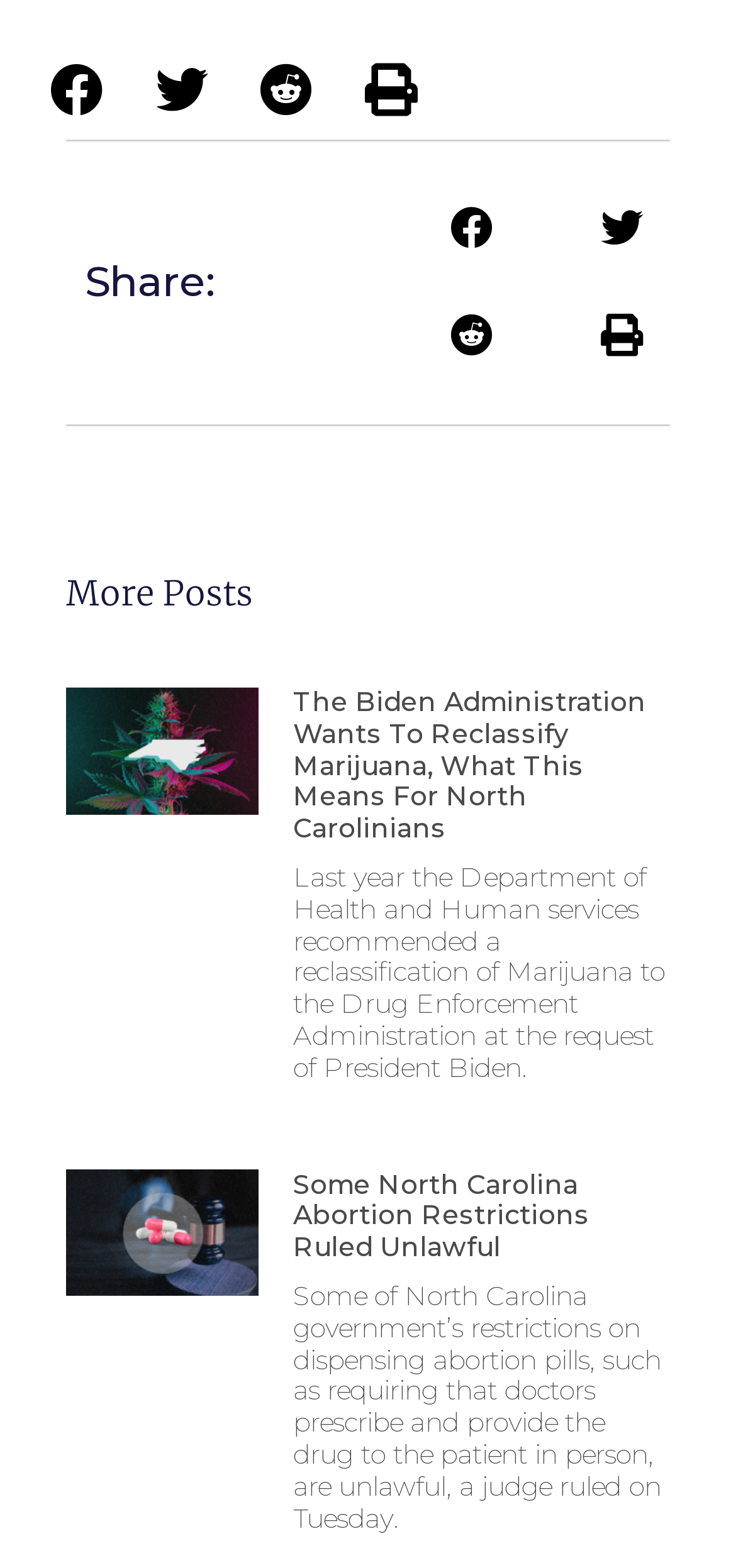Determine the bounding box coordinates of the section I need to click to execute the following instruction: "Read more about The Biden Administration Wants To Reclassify Marijuana". Provide the coordinates as four float numbers between 0 and 1, i.e., [left, top, right, bottom].

[0.398, 0.438, 0.91, 0.539]